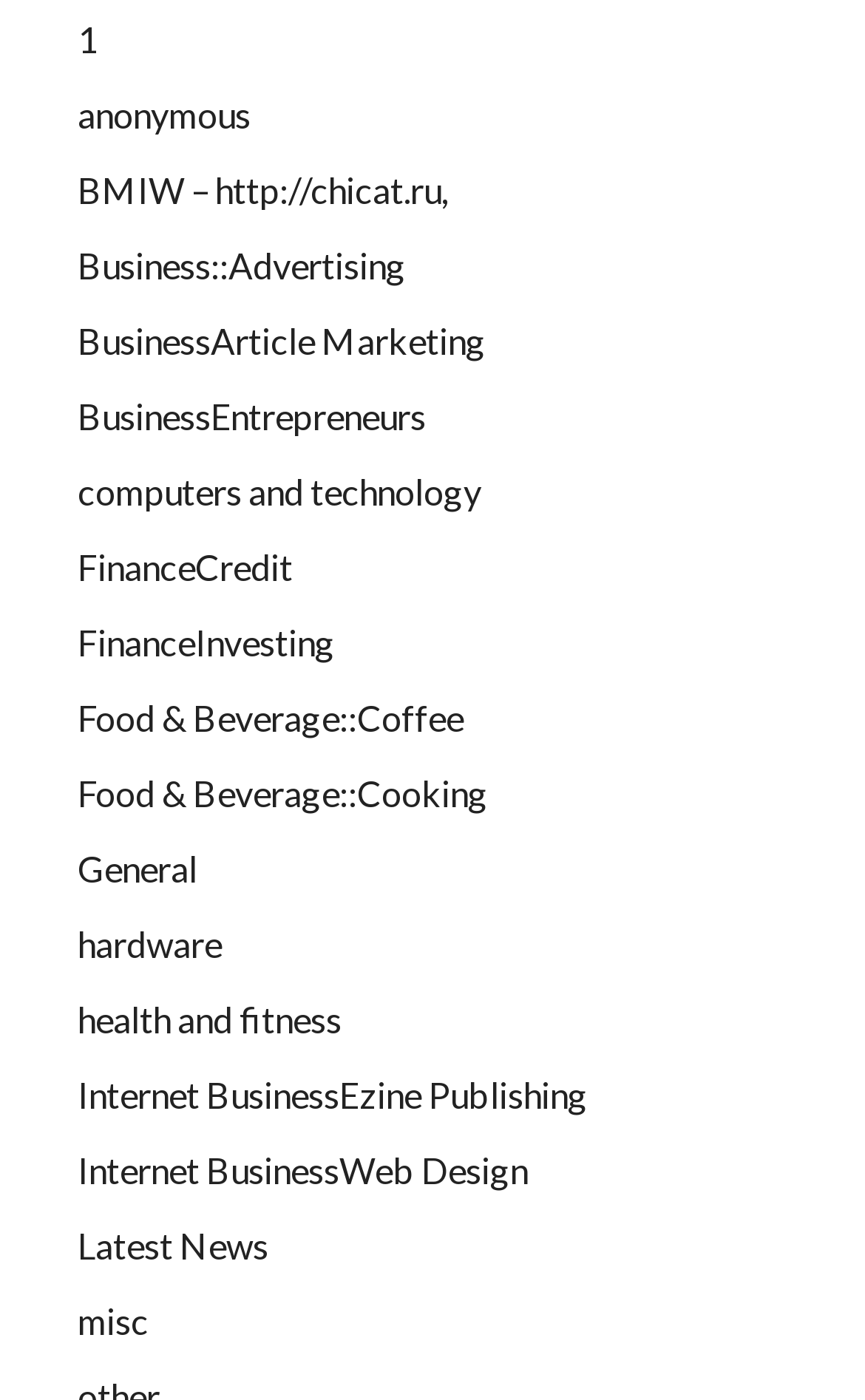Find the bounding box coordinates for the area you need to click to carry out the instruction: "browse computers and technology category". The coordinates should be four float numbers between 0 and 1, indicated as [left, top, right, bottom].

[0.09, 0.336, 0.556, 0.367]